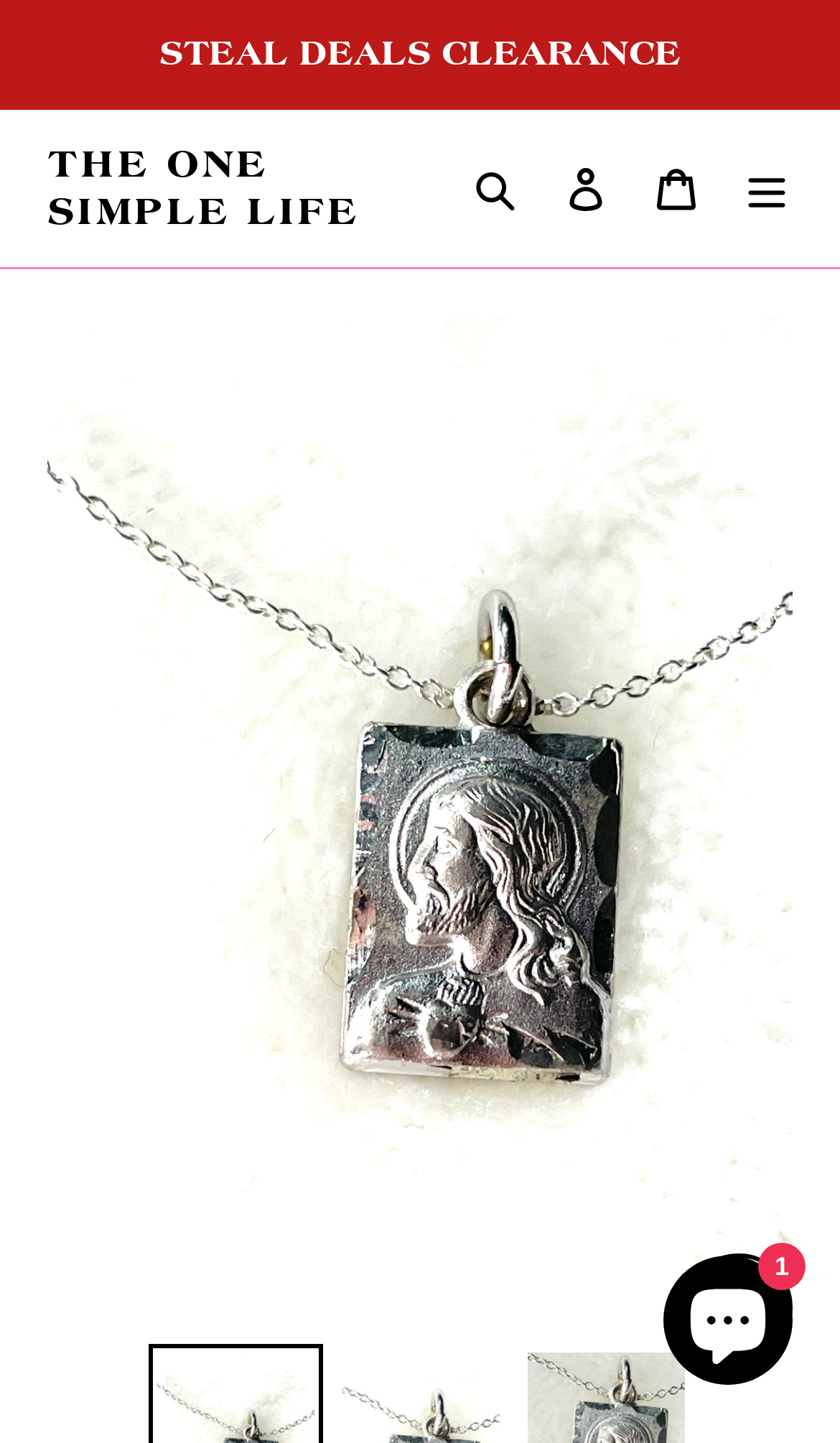Identify and generate the primary title of the webpage.

Rare Left facing Sacred Heart of Jesus